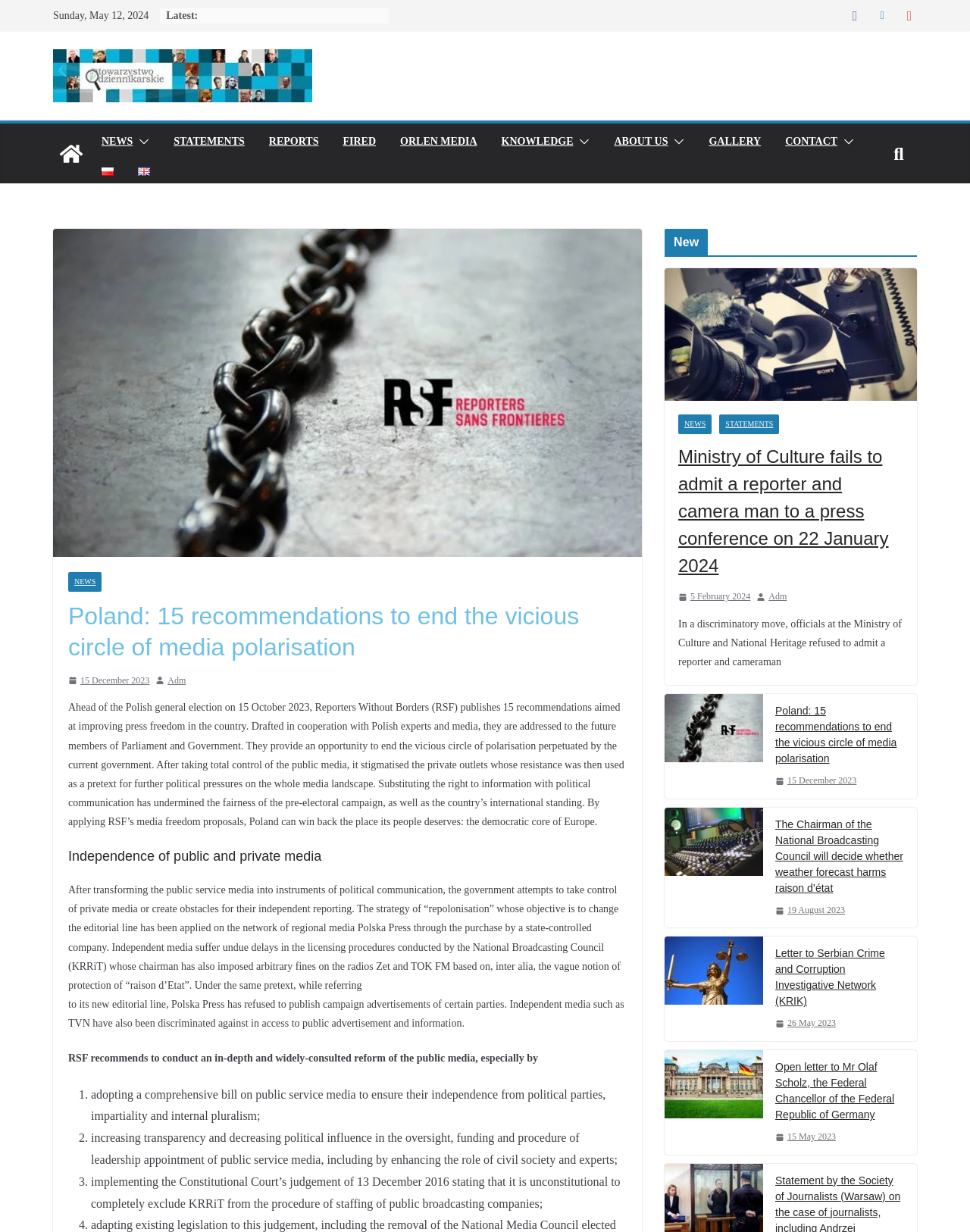Provide the bounding box coordinates of the HTML element this sentence describes: "parent_node: ABOUT US". The bounding box coordinates consist of four float numbers between 0 and 1, i.e., [left, top, right, bottom].

[0.689, 0.107, 0.706, 0.124]